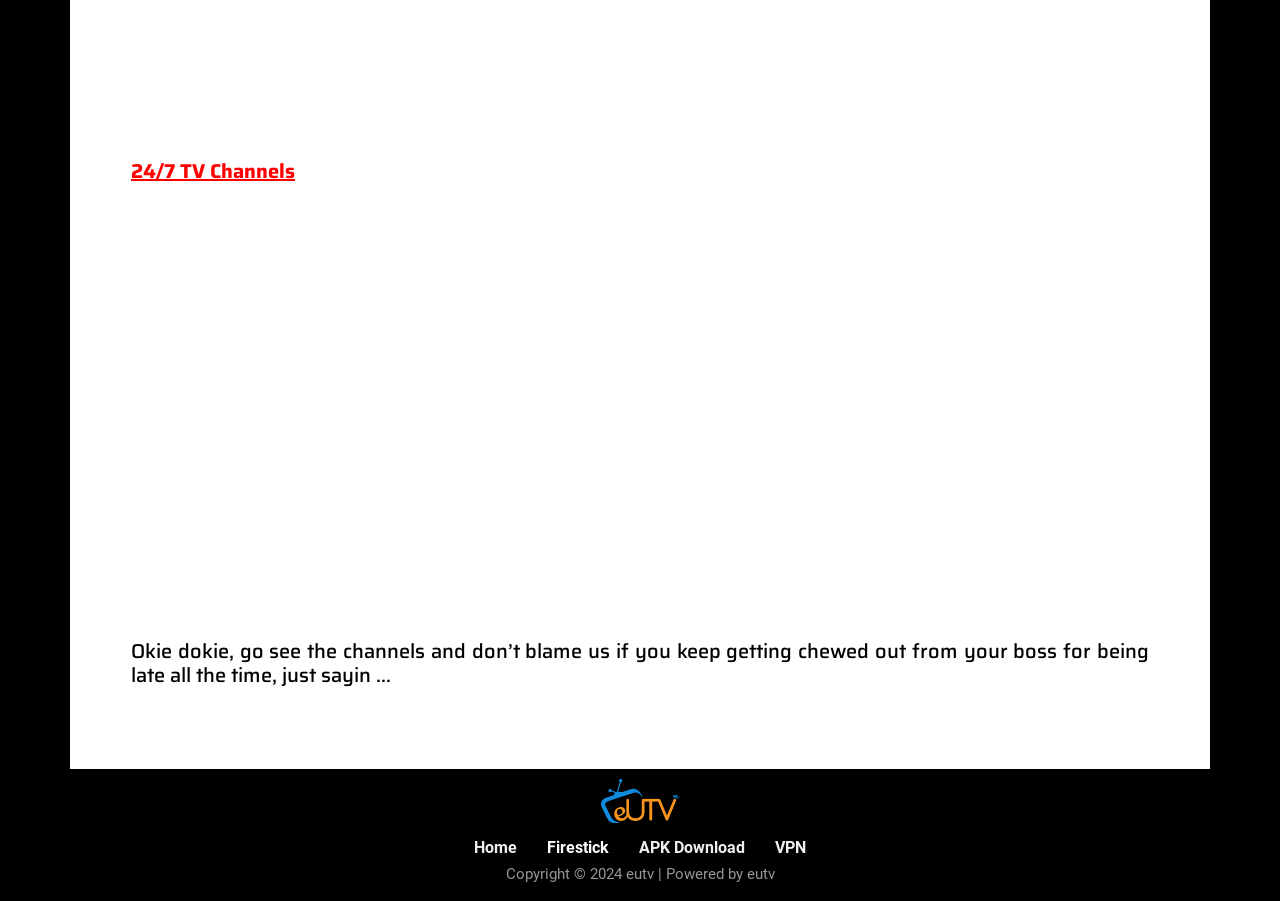What is the logo of the website?
Please provide a comprehensive answer to the question based on the webpage screenshot.

The logo of the website is 'default-logo' which is an image located at the bottom of the webpage, inside a link element.